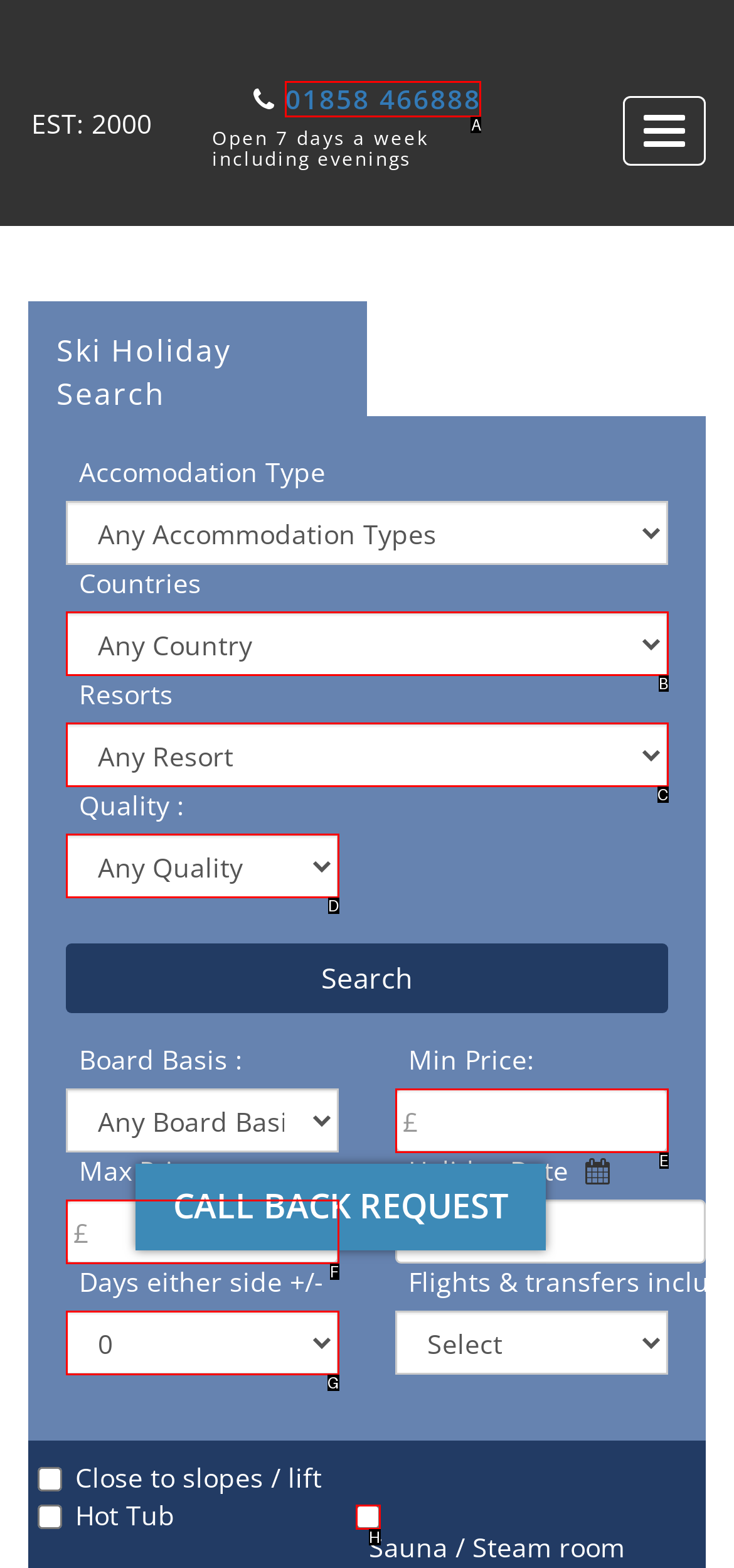Which option corresponds to the following element description: parent_node: Max Price: name="am_max_price" placeholder="£"?
Please provide the letter of the correct choice.

F